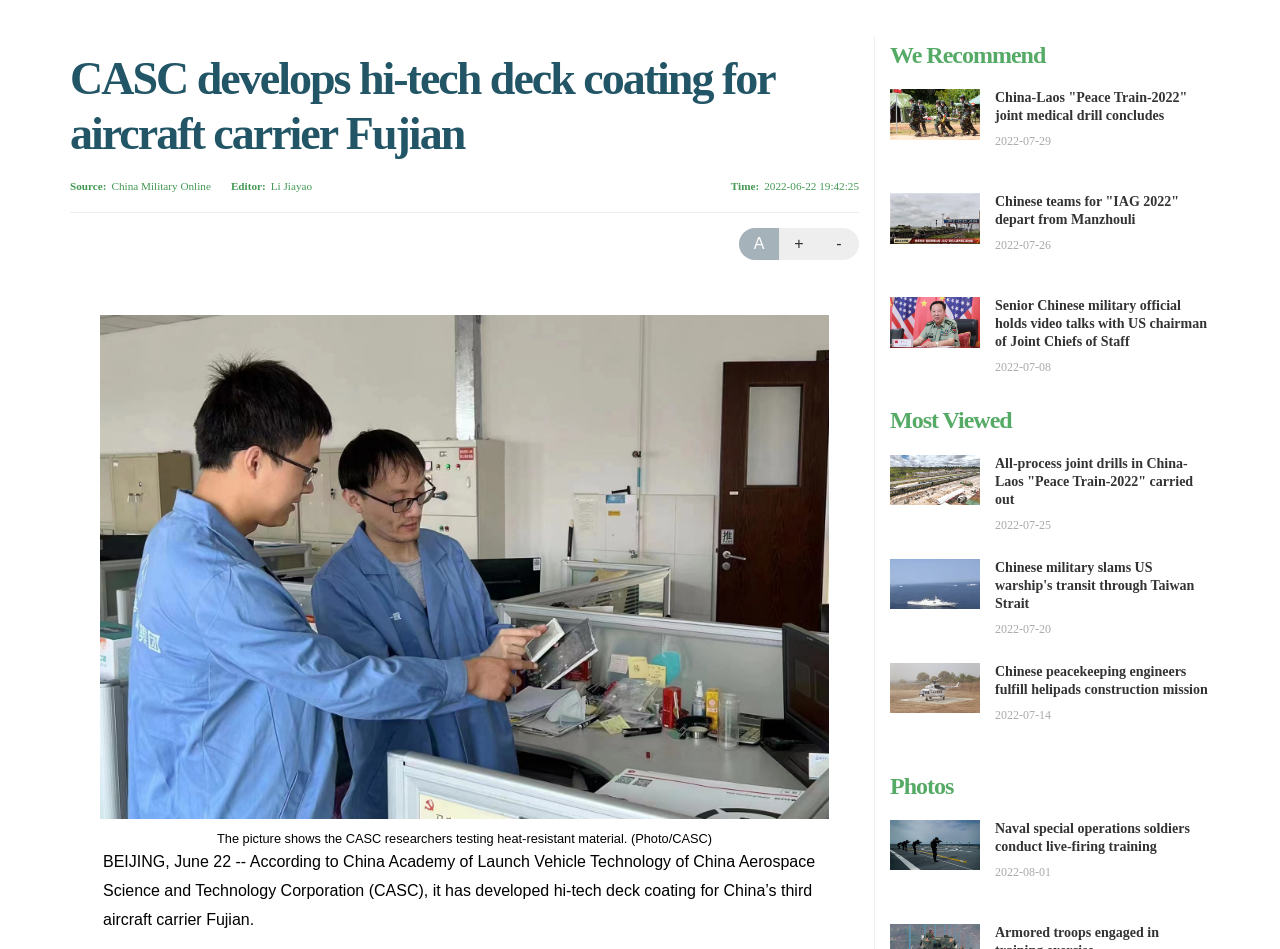Generate a thorough description of the webpage.

The webpage is about China Military news, with a focus on the development of hi-tech deck coating for China's third aircraft carrier Fujian. At the top of the page, there is a heading that reads "CASC develops hi-tech deck coating for aircraft carrier Fujian" followed by a description list that includes the source, editor, and time of the article.

Below the heading, there is an image that takes up most of the width of the page, showing CASC researchers testing heat-resistant material. The image is accompanied by a caption that describes the picture.

The main article is a block of text that summarizes the development of the hi-tech deck coating, citing the China Academy of Launch Vehicle Technology of China Aerospace Science and Technology Corporation (CASC).

On the right side of the page, there are several sections, including "We Recommend", "Most Viewed", and "Photos", each with a heading and a list of links to related articles. Each link is accompanied by a small image and a brief description of the article. The articles appear to be related to Chinese military news and events.

The page also includes a section with several headings, including "China-Laos 'Peace Train-2022' joint medical drill concludes", "Chinese teams for 'IAG 2022' depart from Manzhouli", and "Senior Chinese military official holds video talks with US chairman of Joint Chiefs of Staff", among others. Each heading is accompanied by a link to the full article and a brief description of the content.

Overall, the webpage is a news aggregator that collects and summarizes various articles related to Chinese military news and events.